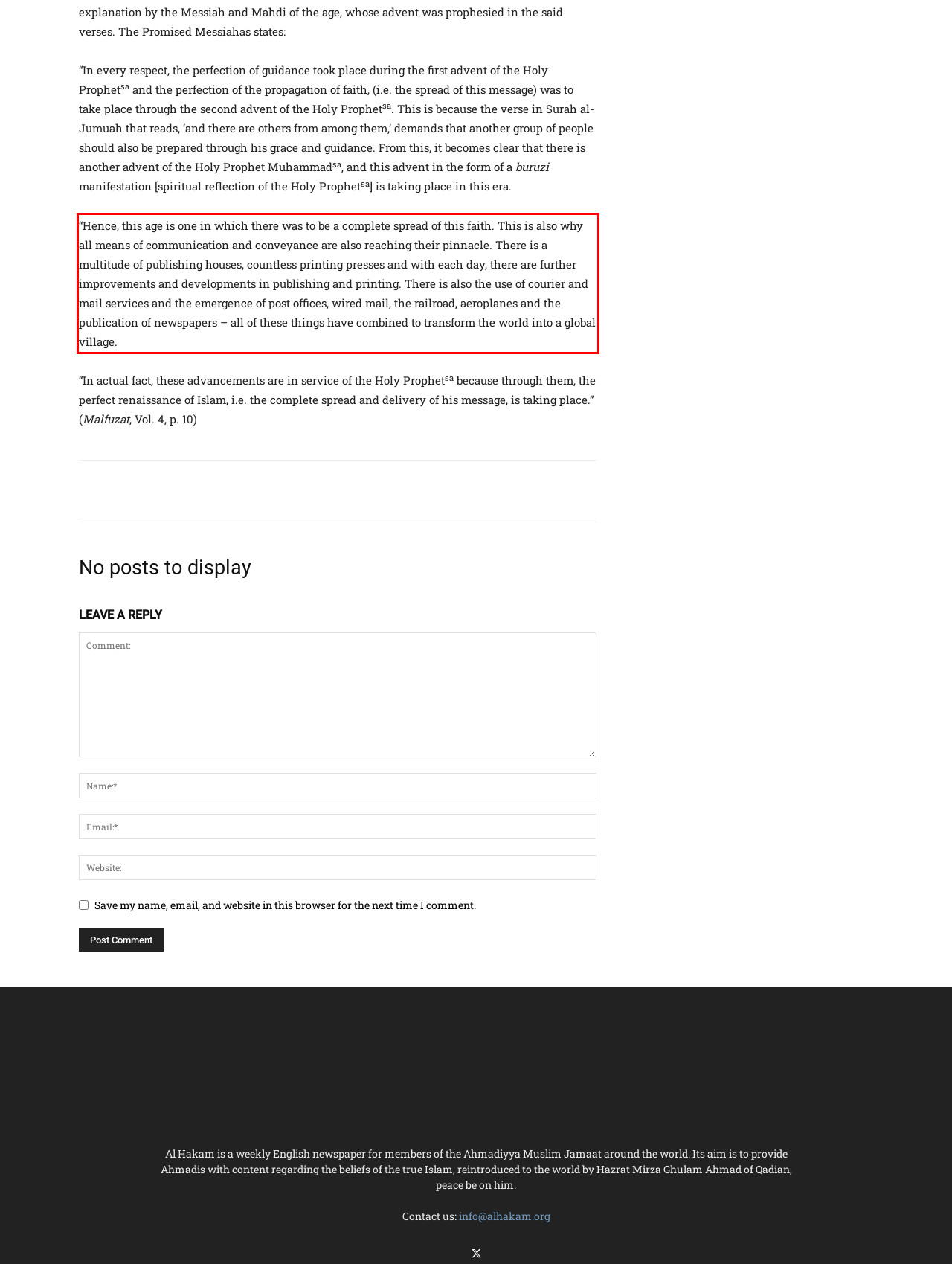Please identify and extract the text from the UI element that is surrounded by a red bounding box in the provided webpage screenshot.

“Hence, this age is one in which there was to be a complete spread of this faith. This is also why all means of communication and conveyance are also reaching their pinnacle. There is a multitude of publishing houses, countless printing presses and with each day, there are further improvements and developments in publishing and printing. There is also the use of courier and mail services and the emergence of post offices, wired mail, the railroad, aeroplanes and the publication of newspapers – all of these things have combined to transform the world into a global village.